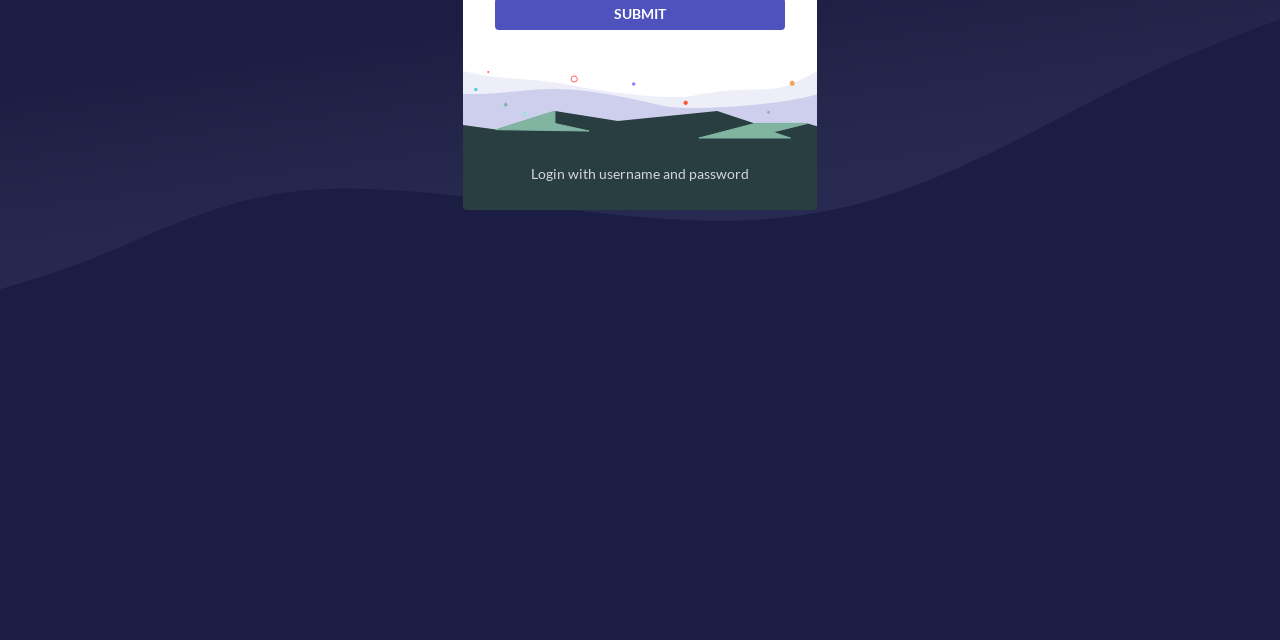Predict the bounding box coordinates for the UI element described as: "Login with username and password". The coordinates should be four float numbers between 0 and 1, presented as [left, top, right, bottom].

[0.407, 0.247, 0.593, 0.297]